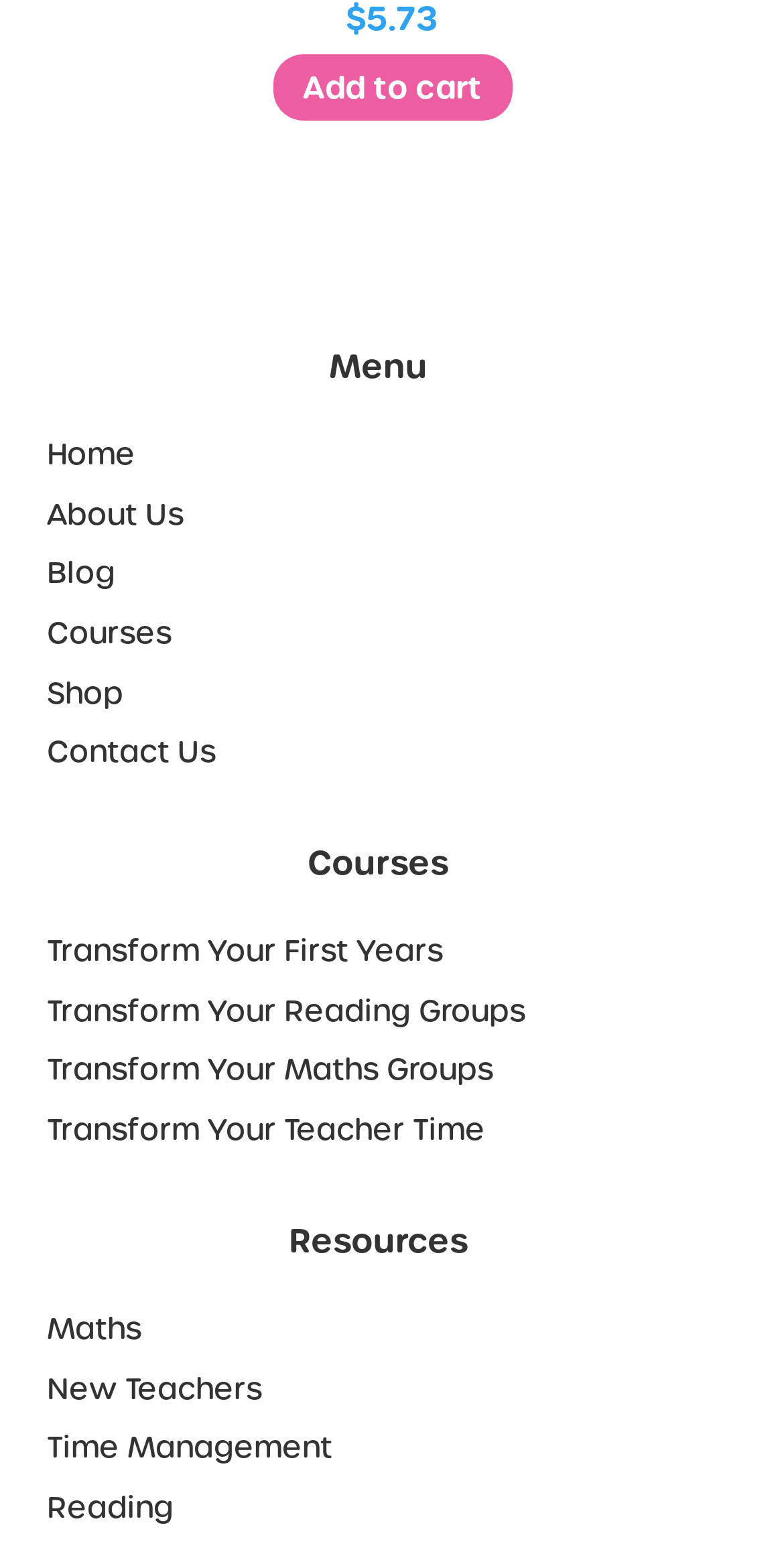Based on the provided description, "Shop", find the bounding box of the corresponding UI element in the screenshot.

[0.06, 0.432, 0.905, 0.46]